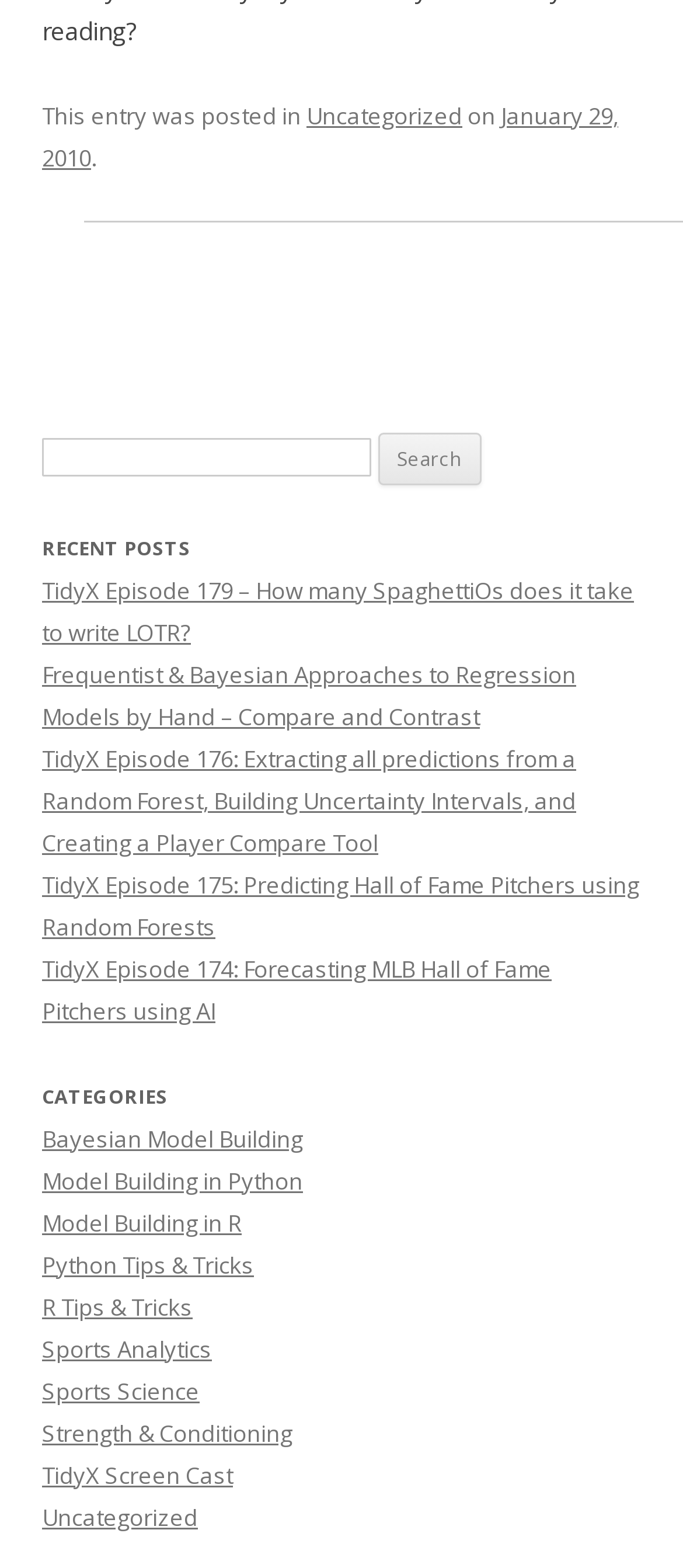What is the category of the first recent post?
Use the screenshot to answer the question with a single word or phrase.

Uncategorized